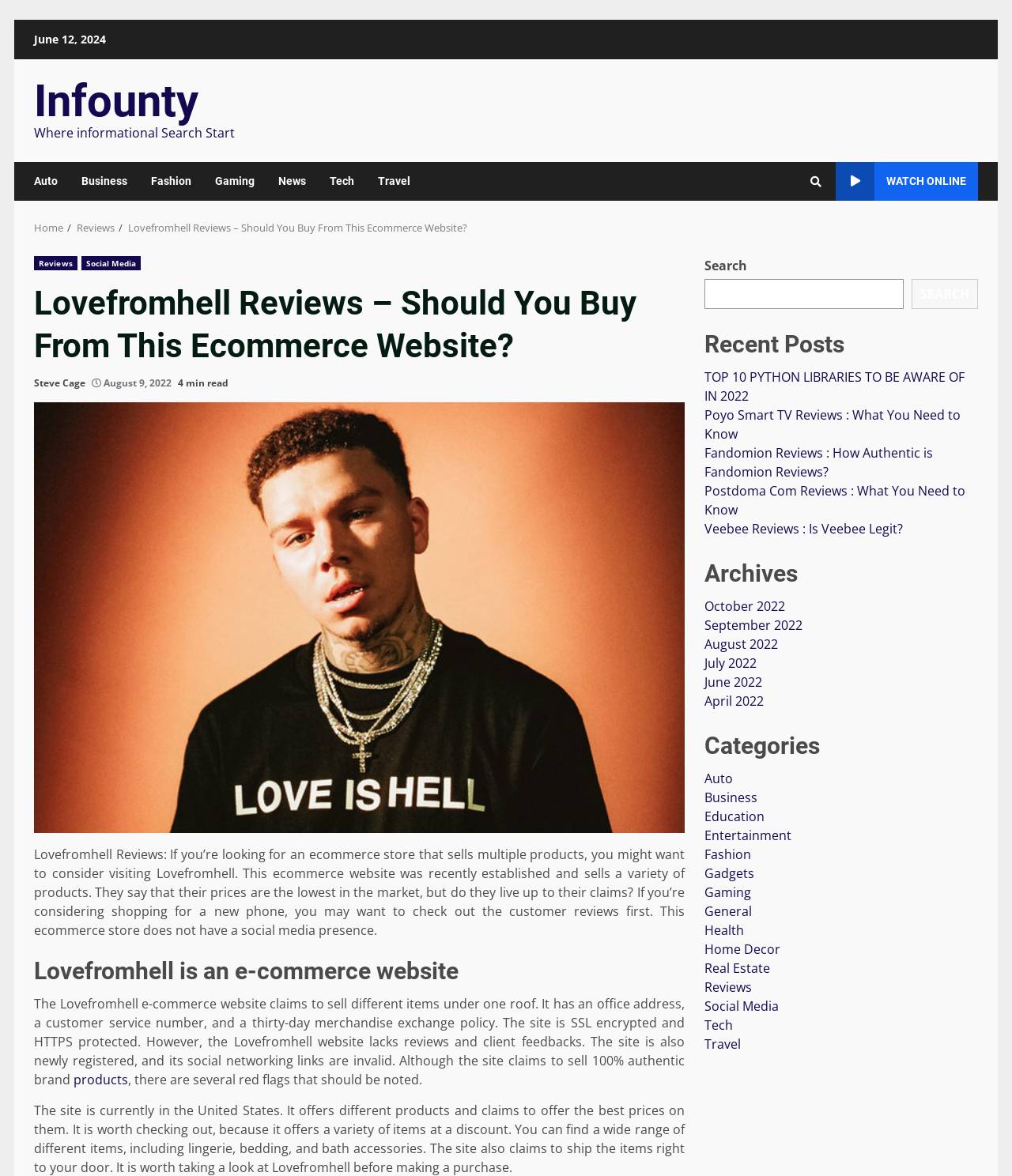Please predict the bounding box coordinates (top-left x, top-left y, bottom-right x, bottom-right y) for the UI element in the screenshot that fits the description: Social Media

[0.08, 0.217, 0.139, 0.23]